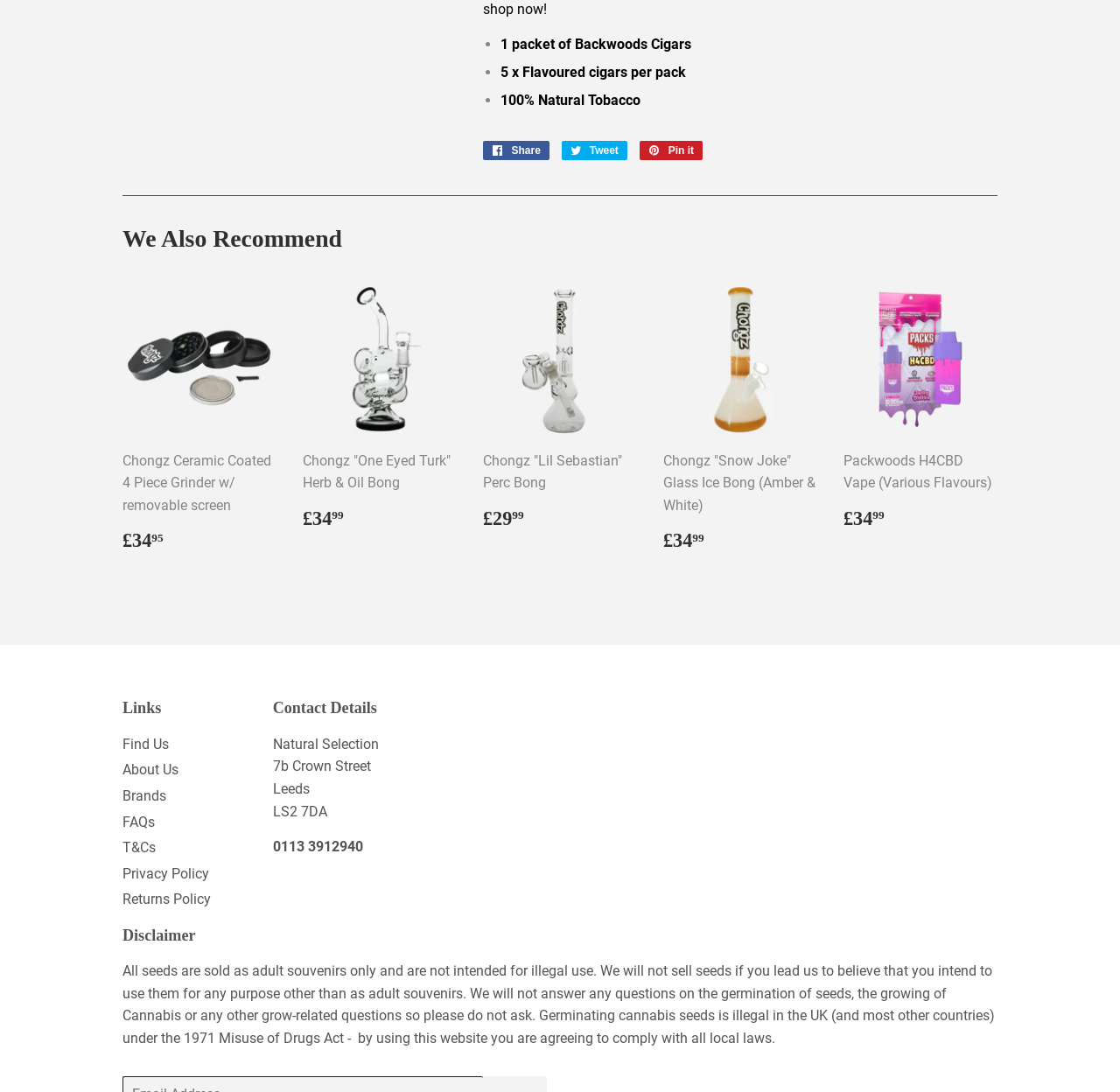What is the product described at the top?
Provide a fully detailed and comprehensive answer to the question.

The product description at the top of the webpage lists the features of Backwoods Cigars, including 1 packet, 5 flavored cigars per pack, and 100% natural tobacco.